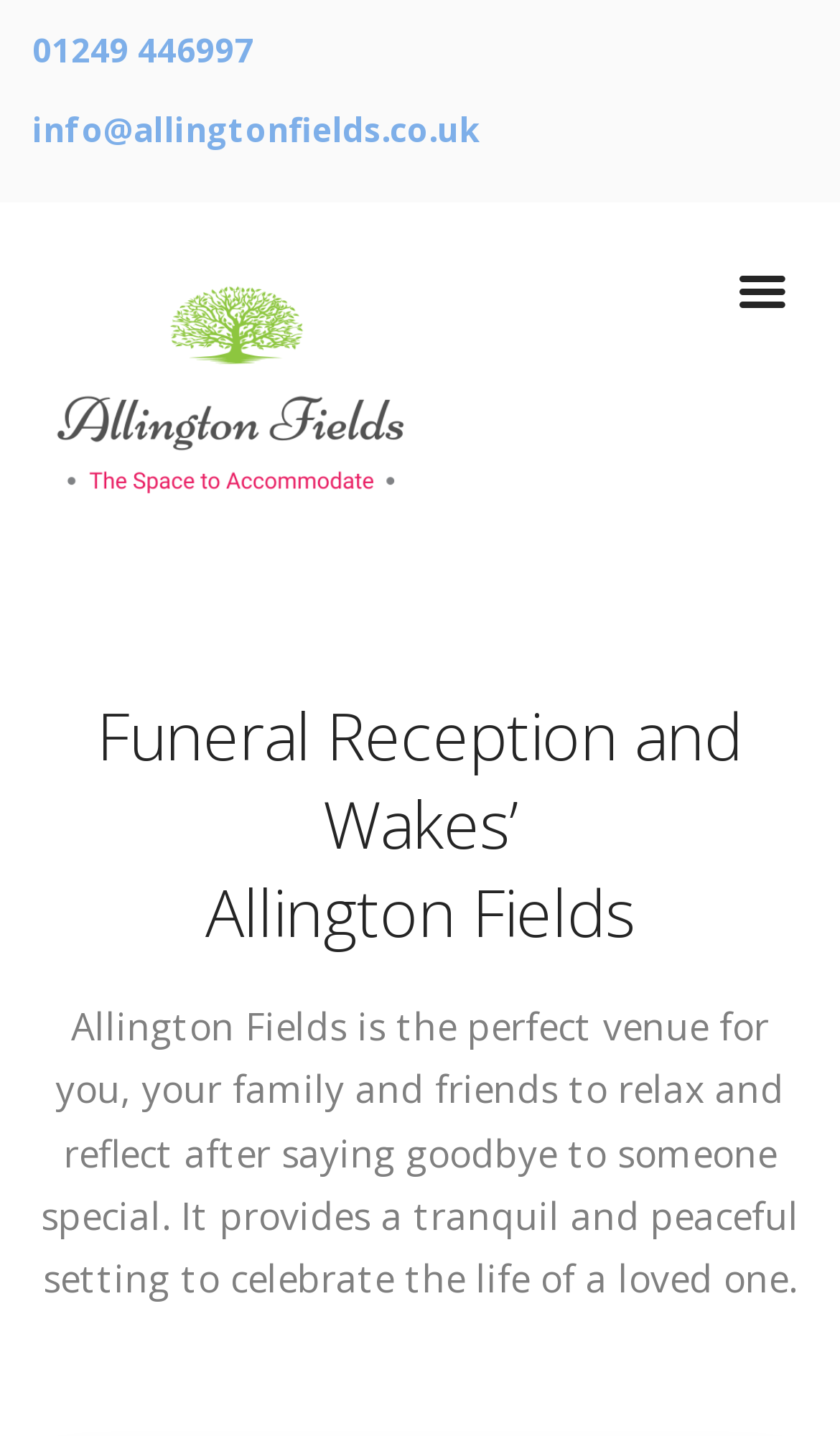Using the webpage screenshot and the element description 01249 446997, determine the bounding box coordinates. Specify the coordinates in the format (top-left x, top-left y, bottom-right x, bottom-right y) with values ranging from 0 to 1.

[0.038, 0.02, 0.303, 0.051]